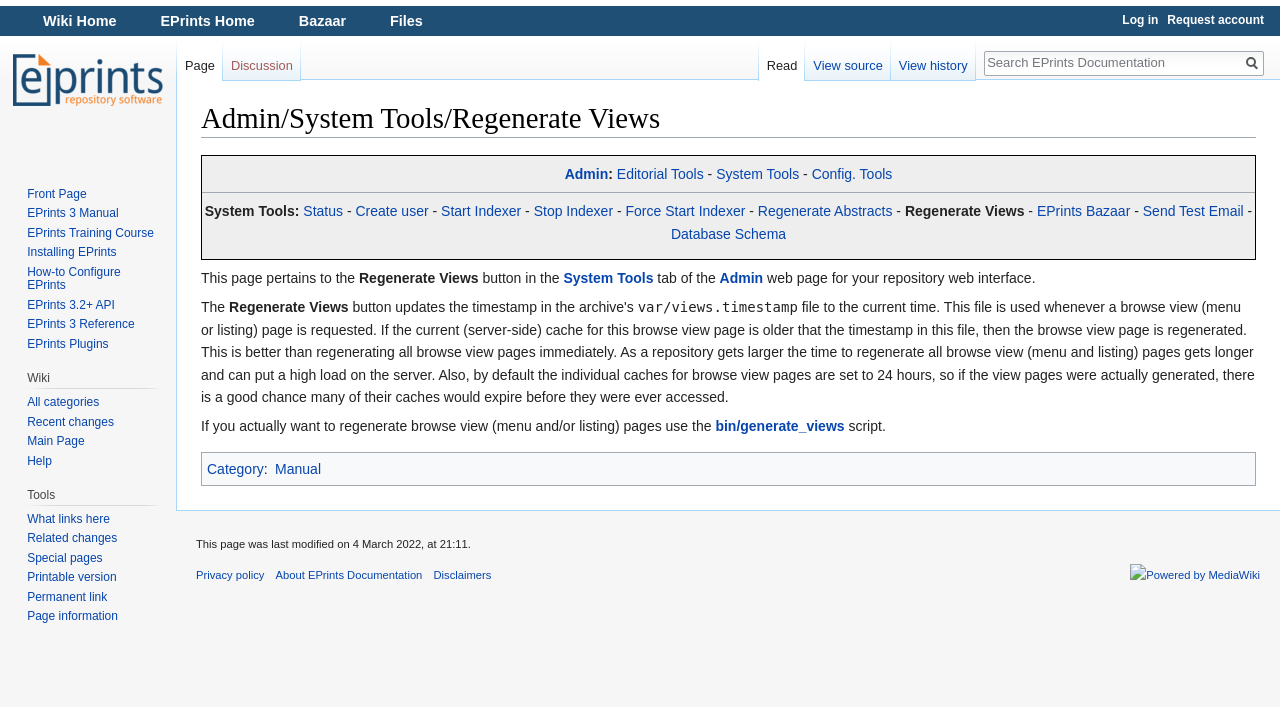Where is the System Tools tab located?
Use the screenshot to answer the question with a single word or phrase.

Admin web page